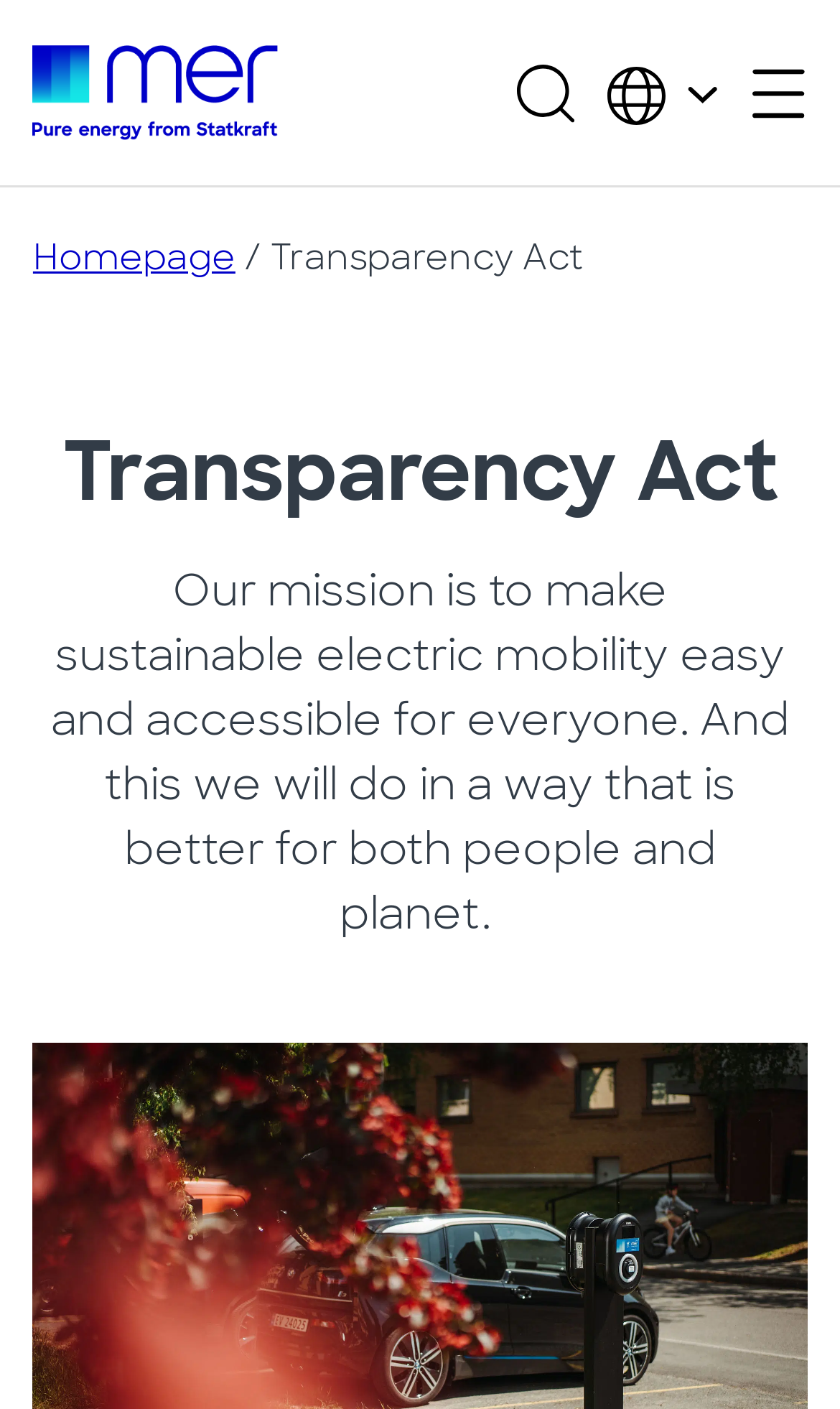Respond to the question below with a single word or phrase:
What is the language of the webpage?

Unknown